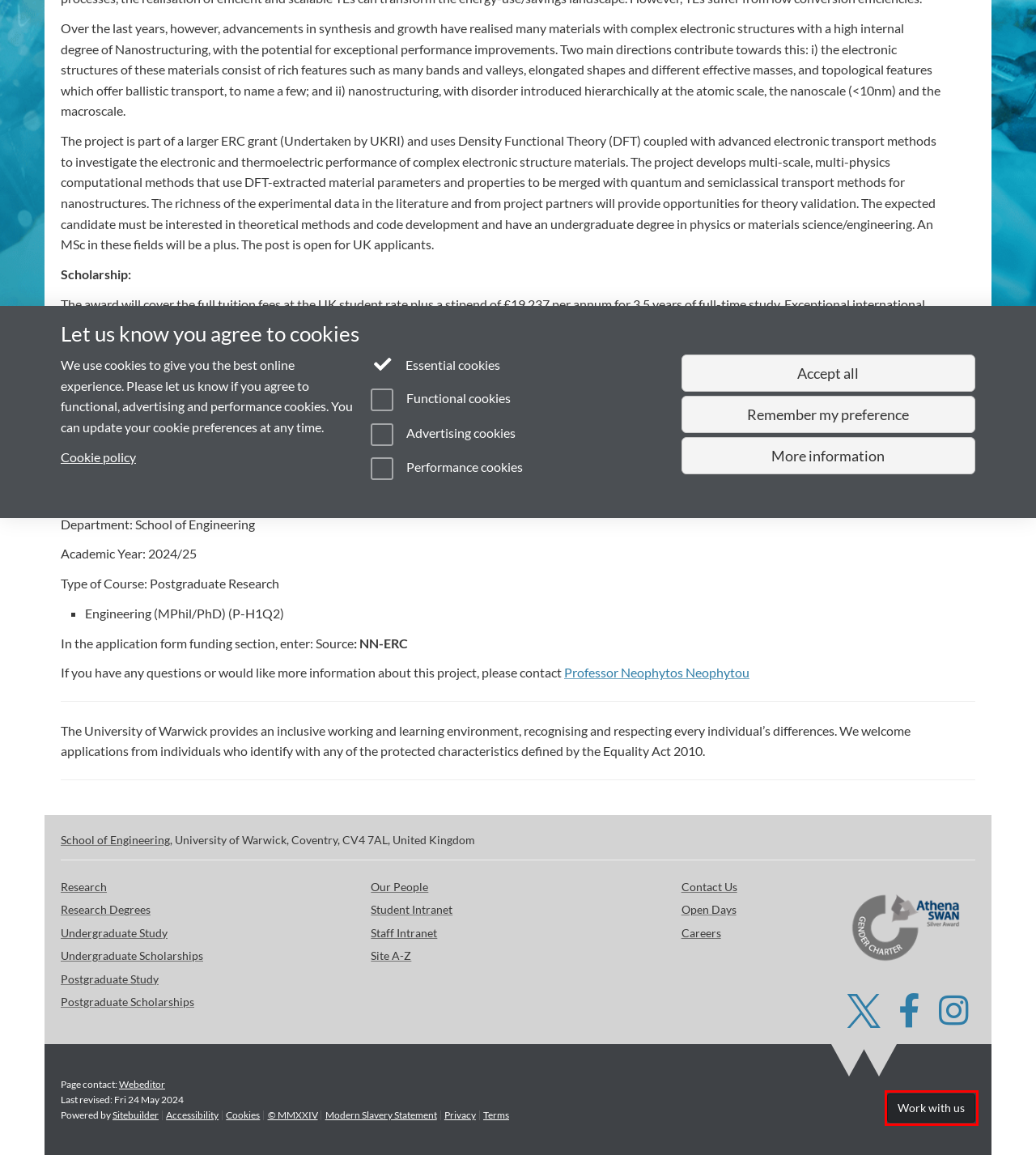You are presented with a screenshot of a webpage containing a red bounding box around an element. Determine which webpage description best describes the new webpage after clicking on the highlighted element. Here are the candidates:
A. Web accessibility - University of Warwick
B. Prof Neophytos Neophytou | School of Engineering | University of Warwick
C. Warwick Business Partnerships | University of Warwick
D. Career Opportunities
E. Modern Slavery Act
F. Use of cookies on warwick.ac.uk (Warwick web site)
G. Terms of use, University of Warwick web site
H. SiteBuilder - Web Publishing - IT Services

D